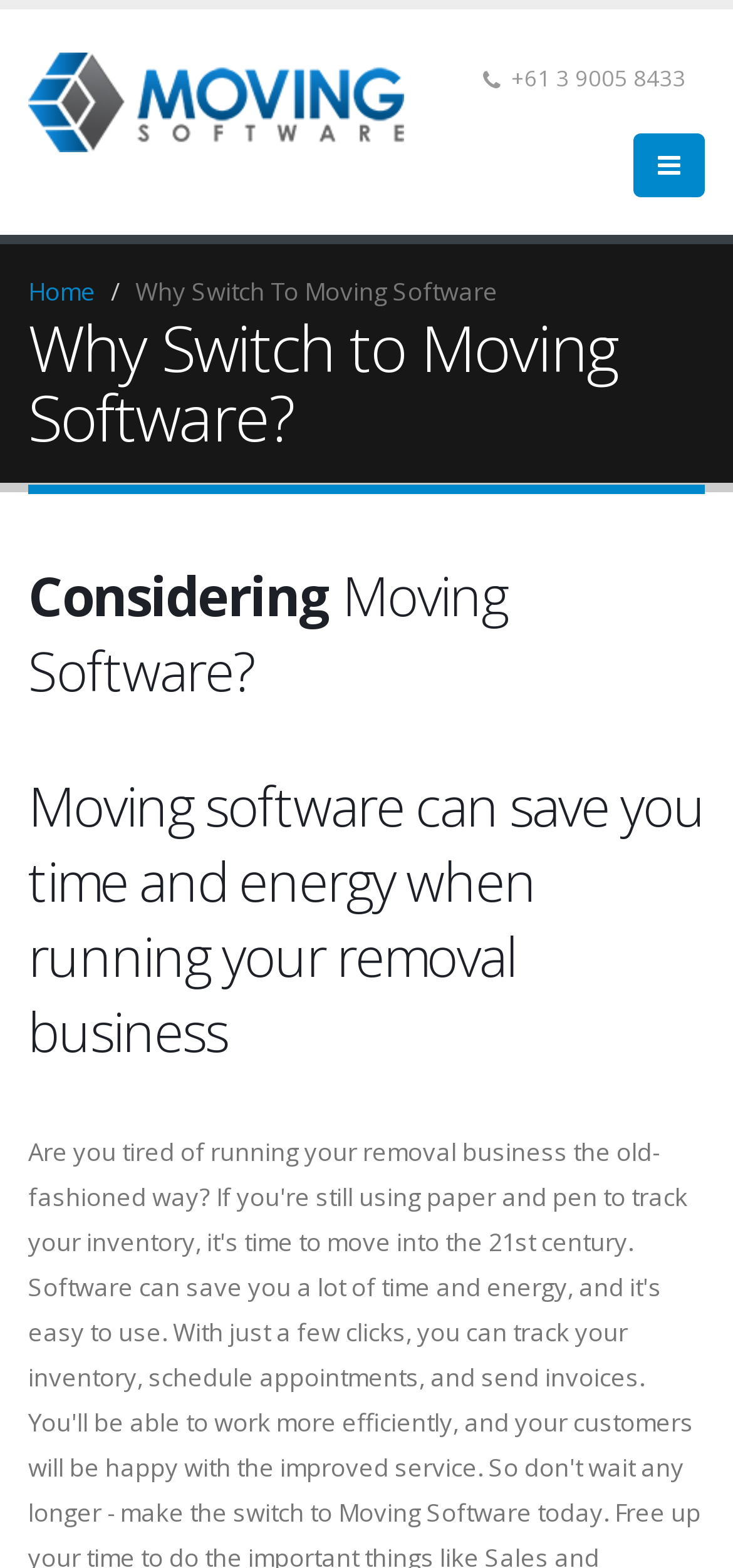Using the information in the image, give a comprehensive answer to the question: 
What is the icon on the top-right corner of the webpage?

I found the icon on the top-right corner of the webpage by looking at the button element with the bounding box coordinates [0.864, 0.085, 0.962, 0.126], which contains the icon uf0c9.